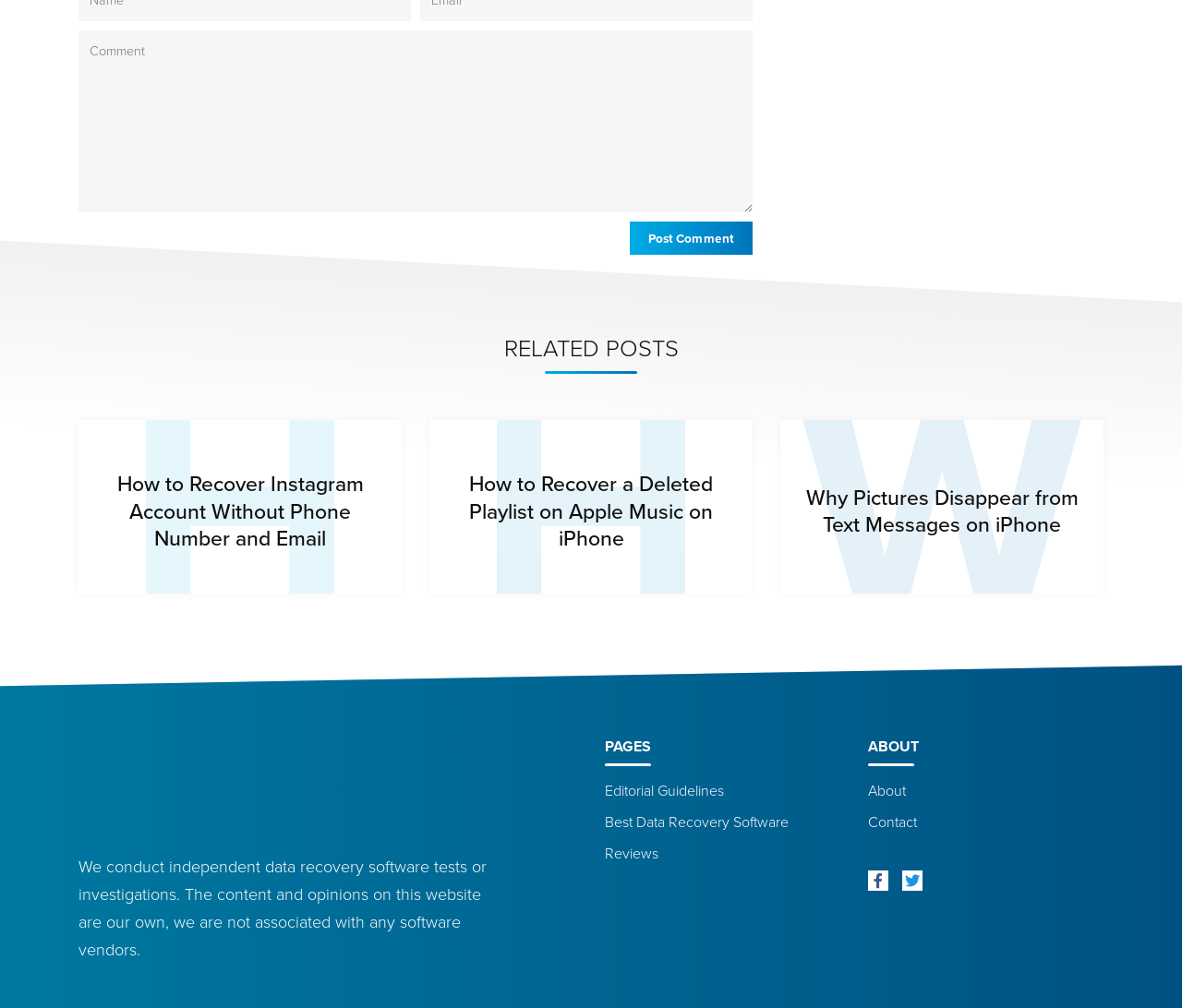Use a single word or phrase to respond to the question:
What is the purpose of the textbox?

Comment